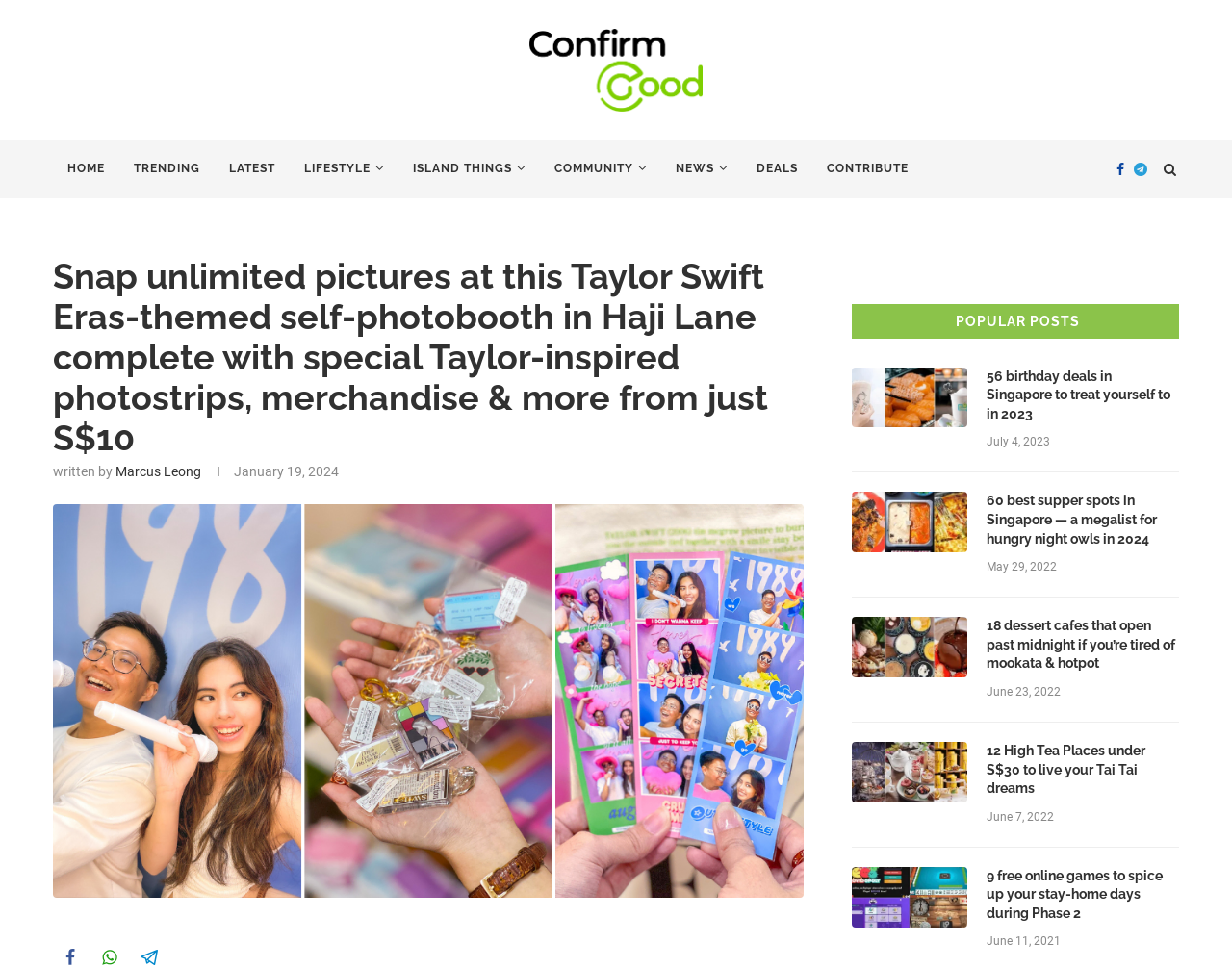Please locate and generate the primary heading on this webpage.

Snap unlimited pictures at this Taylor Swift Eras-themed self-photobooth in Haji Lane complete with special Taylor-inspired photostrips, merchandise & more from just S$10